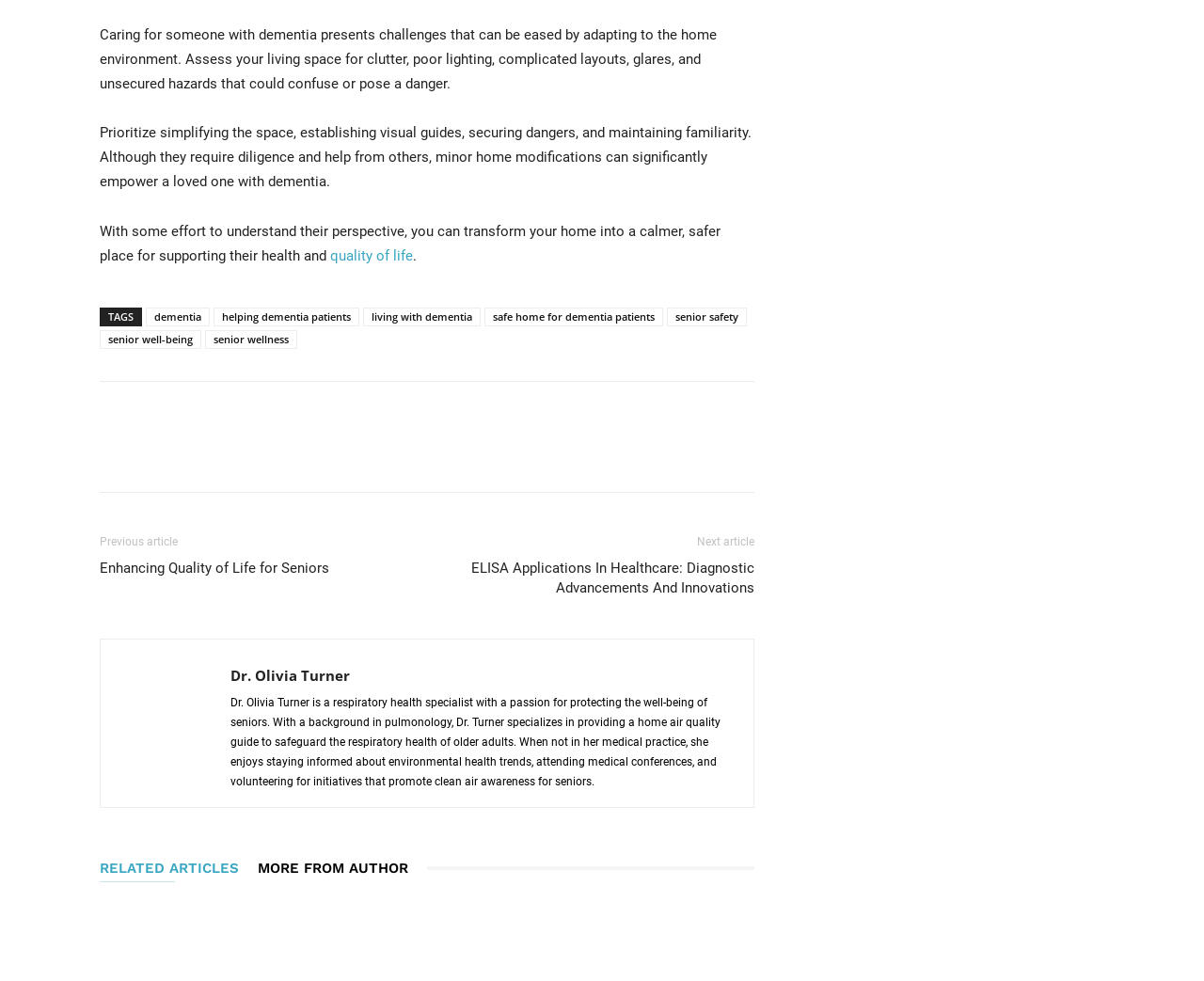What is Dr. Olivia Turner's area of specialization?
Using the picture, provide a one-word or short phrase answer.

Providing a home air quality guide